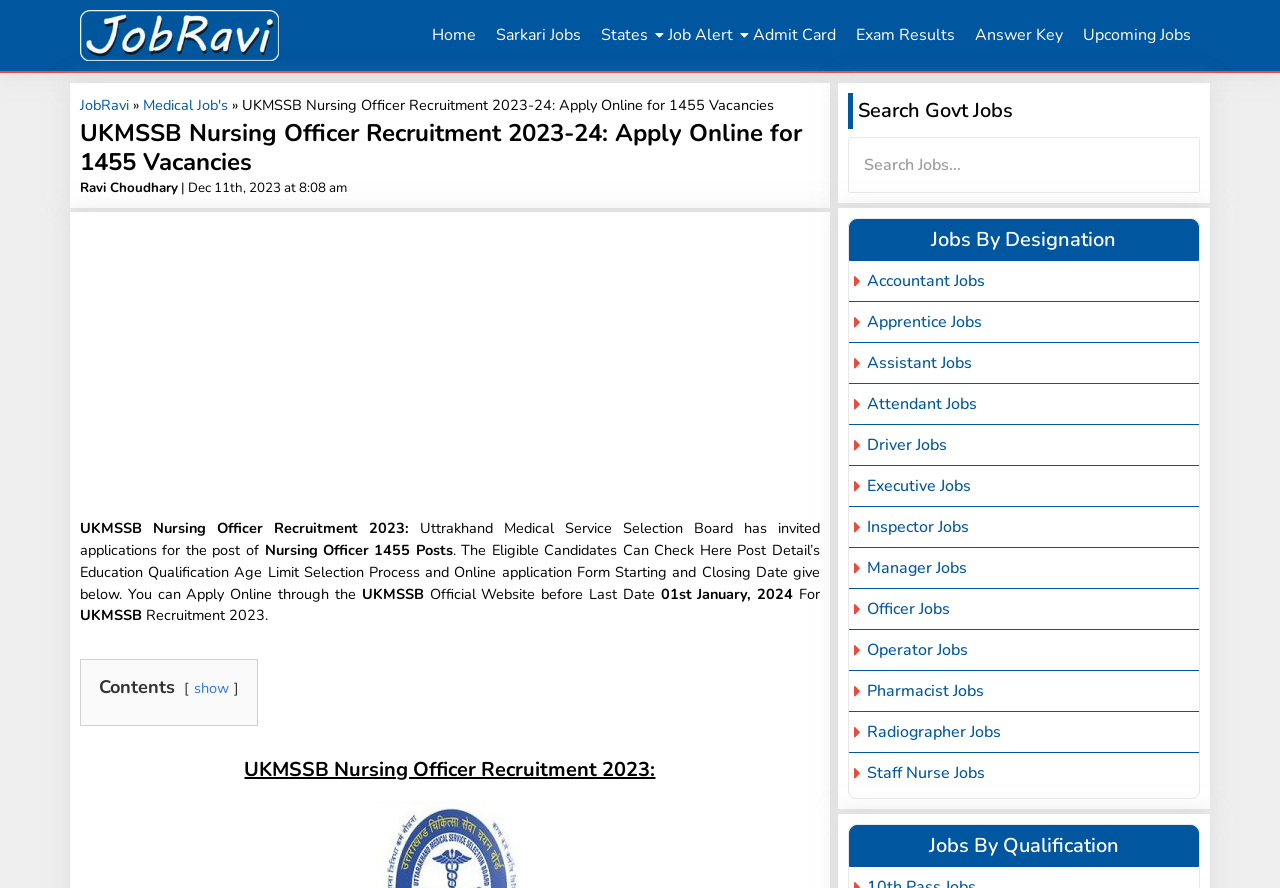Could you determine the bounding box coordinates of the clickable element to complete the instruction: "Apply for Nursing Officer Jobs"? Provide the coordinates as four float numbers between 0 and 1, i.e., [left, top, right, bottom].

[0.207, 0.608, 0.321, 0.631]